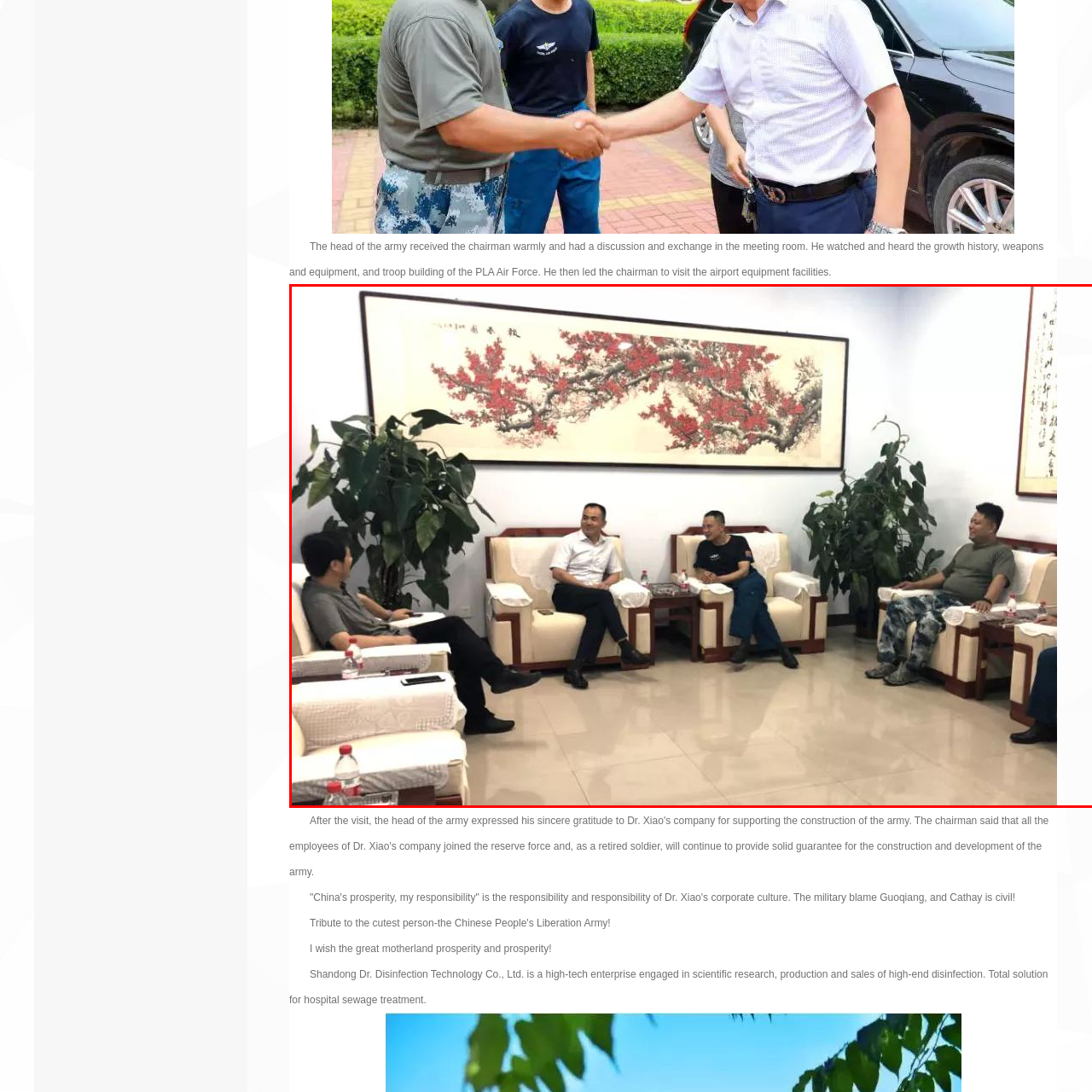What type of seating arrangement is in the room?
Focus on the area marked by the red bounding box and respond to the question with as much detail as possible.

The caption states that 'plush seating is arranged in a semi-circle', which suggests that the seating arrangement is designed to facilitate conversation and collaboration among the individuals in the meeting.